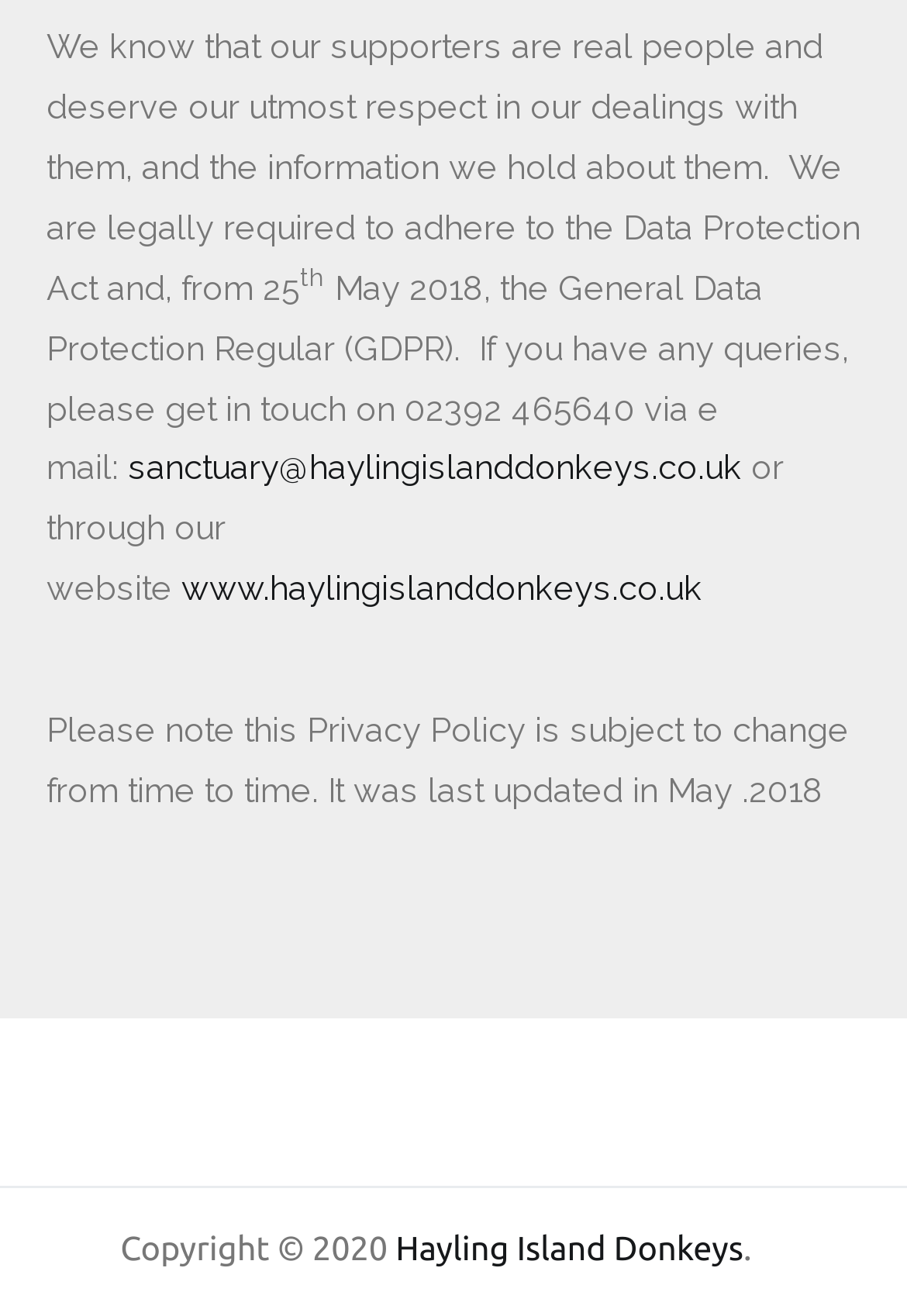What is the email address to contact for queries?
Provide a short answer using one word or a brief phrase based on the image.

sanctuary@haylingislanddonkeys.co.uk